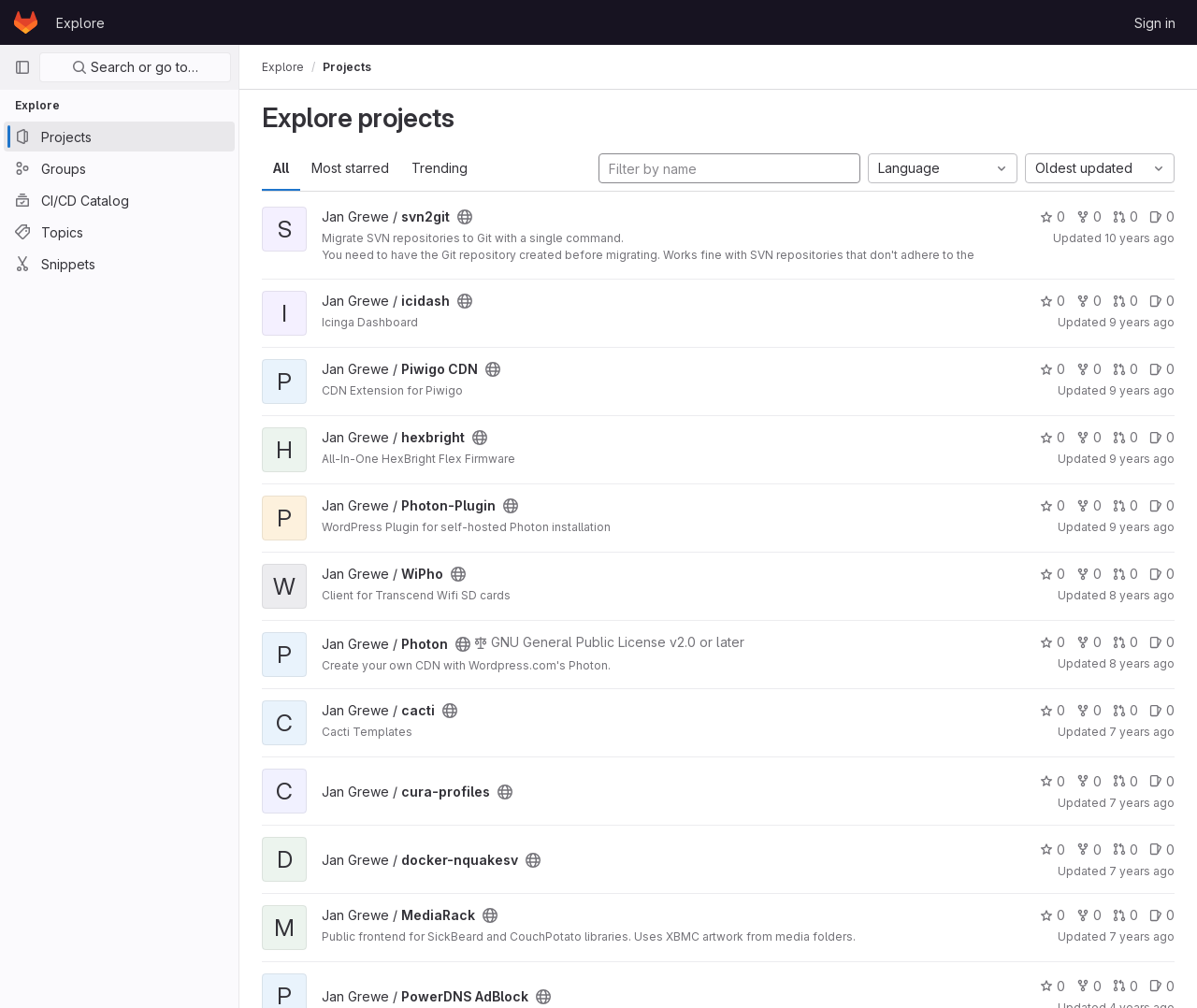Generate a comprehensive description of the webpage.

The webpage is a project exploration page on GitLab Community Edition. At the top, there is a navigation bar with links to "Homepage", "Explore", and "Sign in". Below the navigation bar, there is a search bar and a button to toggle the primary navigation sidebar.

On the left side of the page, there is a list of links under the "Explore" heading, including "Projects", "Groups", "CI/CD Catalog", "Topics", and "Snippets". Below this list, there is a breadcrumbs navigation section showing the current location as "Explore projects".

The main content area is divided into several sections. At the top, there is a tab list with options "All", "Most starred", and "Trending". Below the tab list, there is a search box to filter projects by name, followed by two buttons to sort projects by language and oldest updated.

The main content area displays a list of projects, each with a heading showing the project name, a link to the project, and a description. Each project also has information about its accessibility, such as "Public - The project can be accessed without any authentication", accompanied by an image. Additionally, there are links to show the number of stars, and the time of the last update, along with an image.

There are four projects listed on this page, each with similar information and layout. The projects are "Jan Grewe / svn2git", "Jan Grewe / icidash", "Jan Grewe / Piwigo CDN", and "Jan Grewe / hexbright".